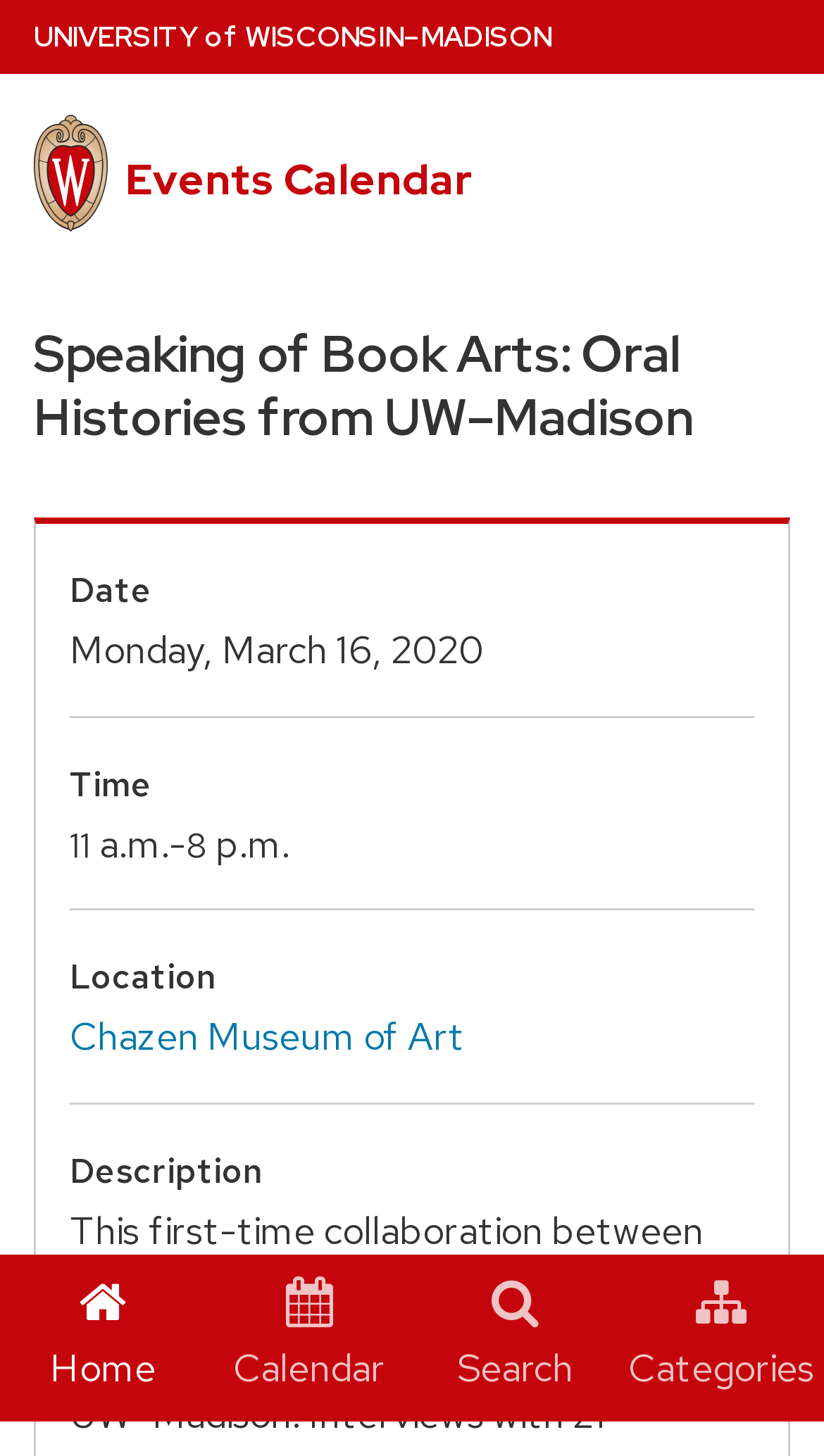Please respond to the question with a concise word or phrase:
What is the name of the university?

University of Wisconsin–Madison